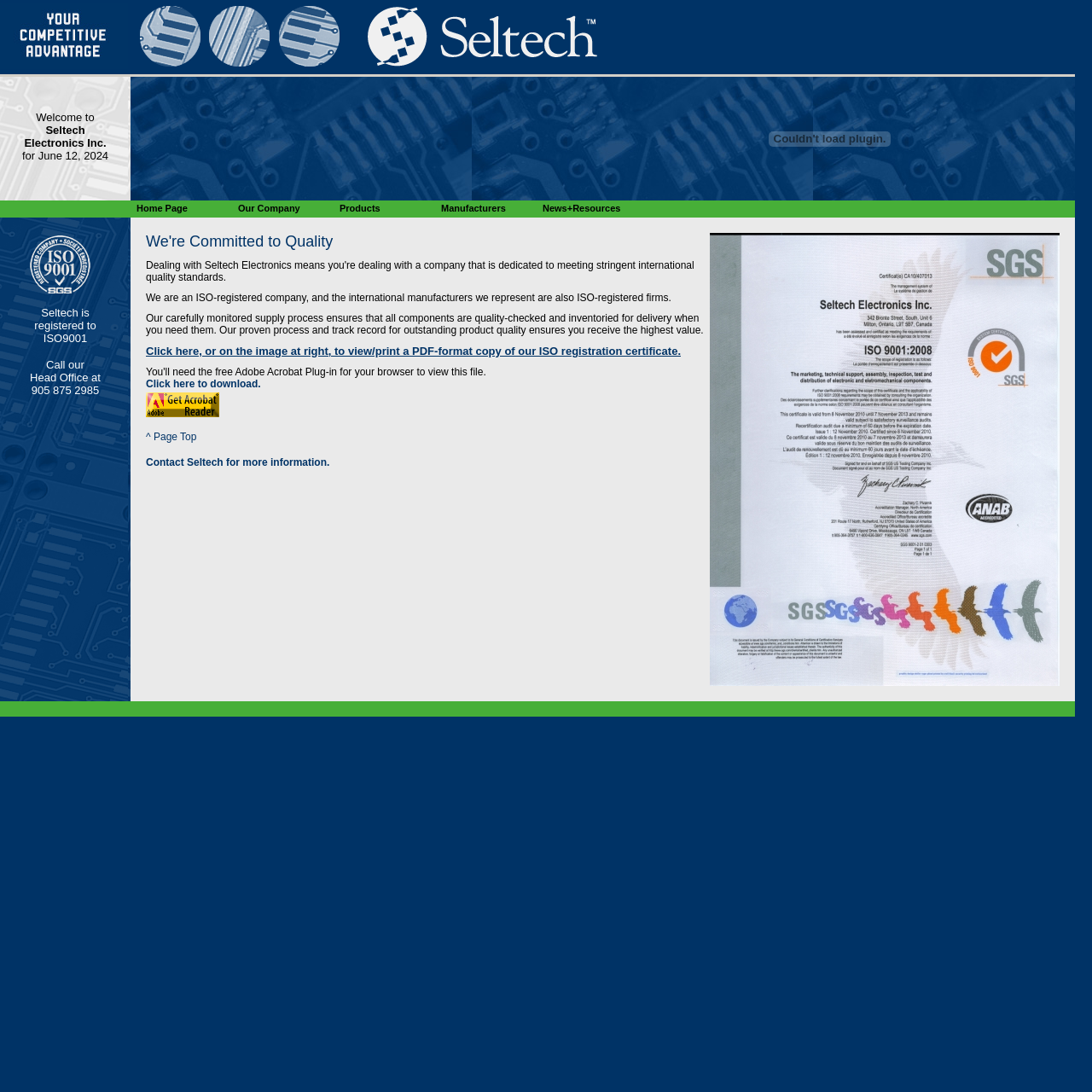Determine the bounding box coordinates for the UI element matching this description: "Contact Seltech for more information.".

[0.134, 0.418, 0.302, 0.429]